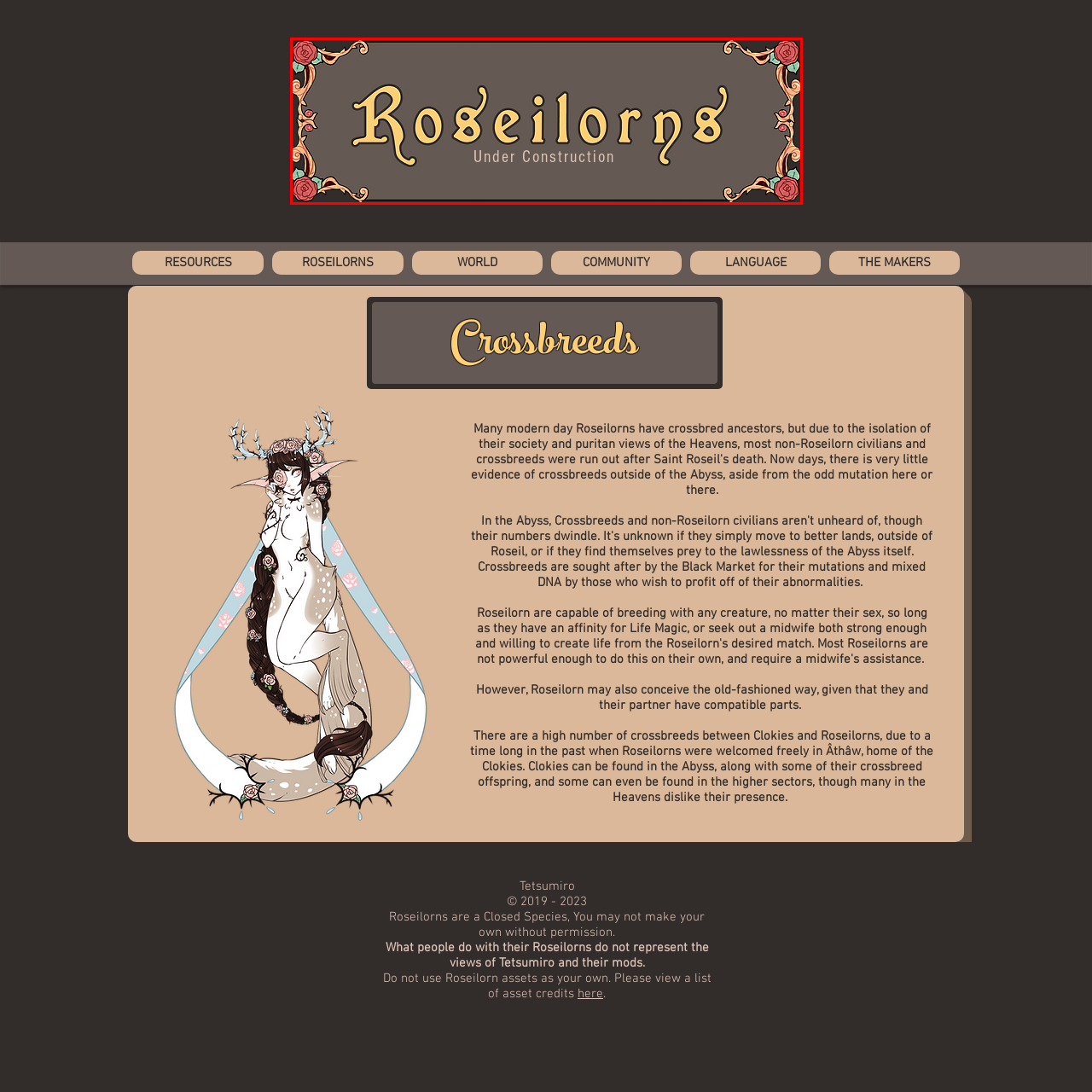Generate a detailed caption for the picture within the red-bordered area.

This image features a decorative banner announcing that the "Roseilorns" section of the website is currently "Under Construction." The prominent and elegant typography stands out against a muted brown background, enhancing the whimsical theme associated with the Roseilorns. Ornate floral designs adorn the corners, incorporating rose motifs that complement the text beautifully. This visual element not only conveys the message of ongoing development but also invites visitors to return for updates, reflecting the enchanting nature of the Roseilorns concept.